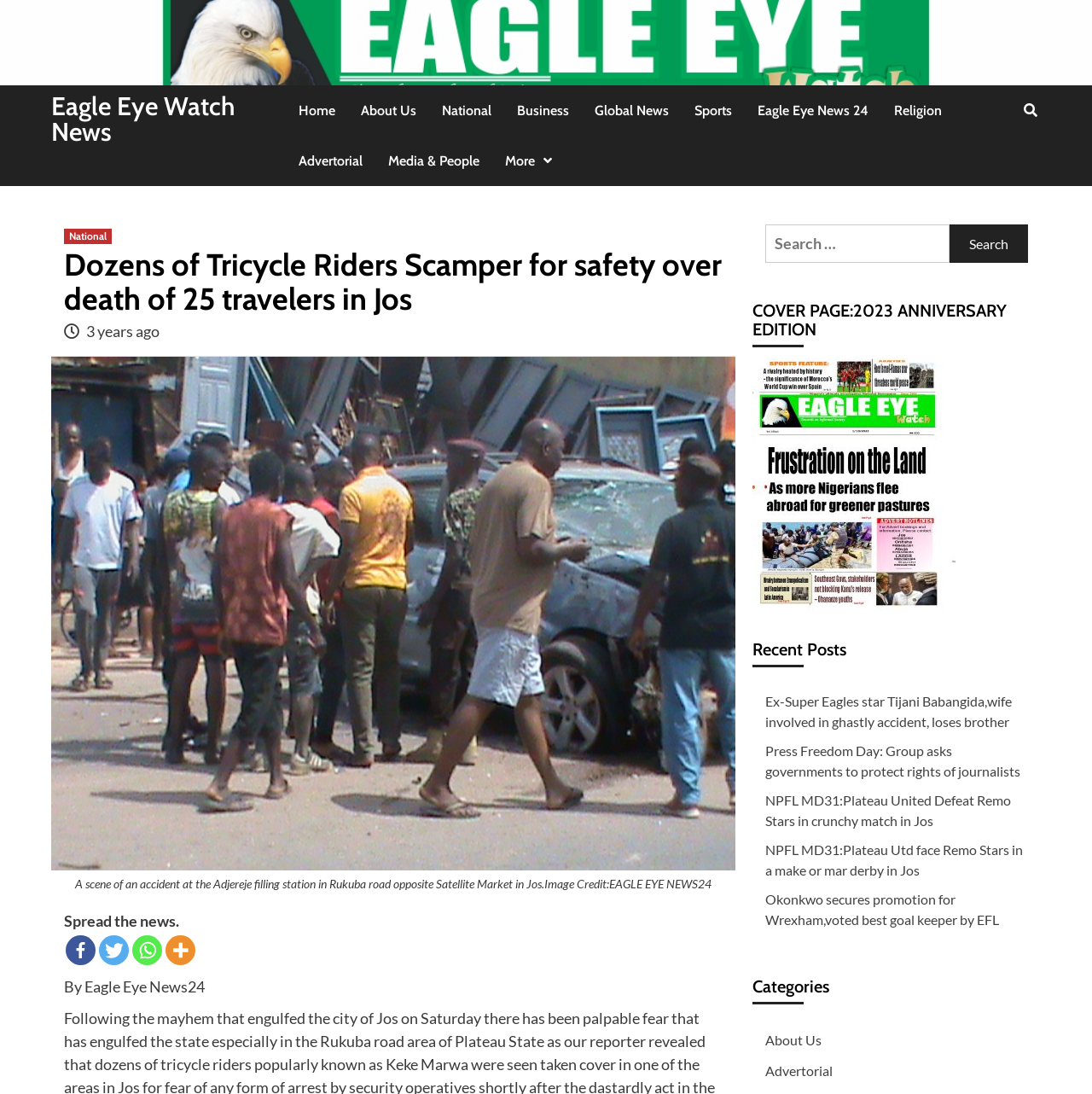Provide the bounding box coordinates for the area that should be clicked to complete the instruction: "Share on Facebook".

[0.06, 0.855, 0.088, 0.882]